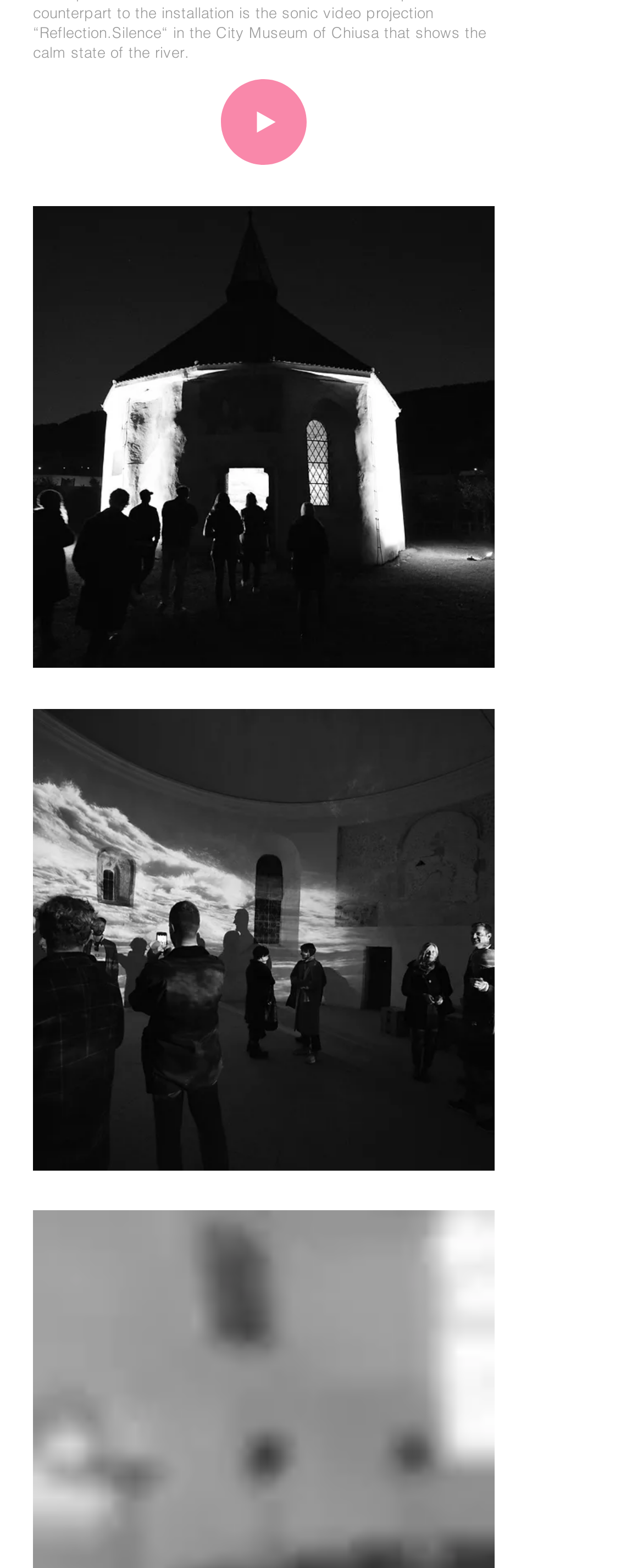Extract the bounding box coordinates for the HTML element that matches this description: "aria-label="Play"". The coordinates should be four float numbers between 0 and 1, i.e., [left, top, right, bottom].

[0.344, 0.05, 0.477, 0.105]